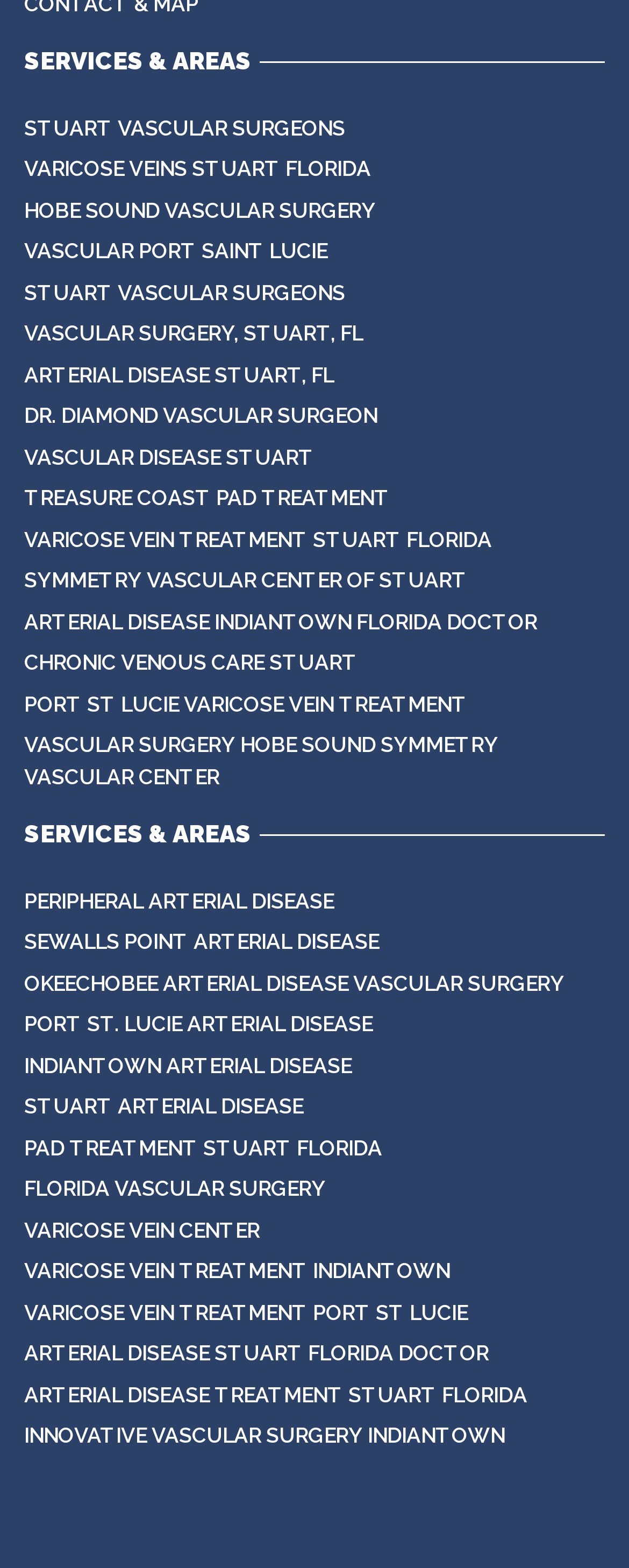How many links are on this webpage?
Please use the image to provide a one-word or short phrase answer.

48